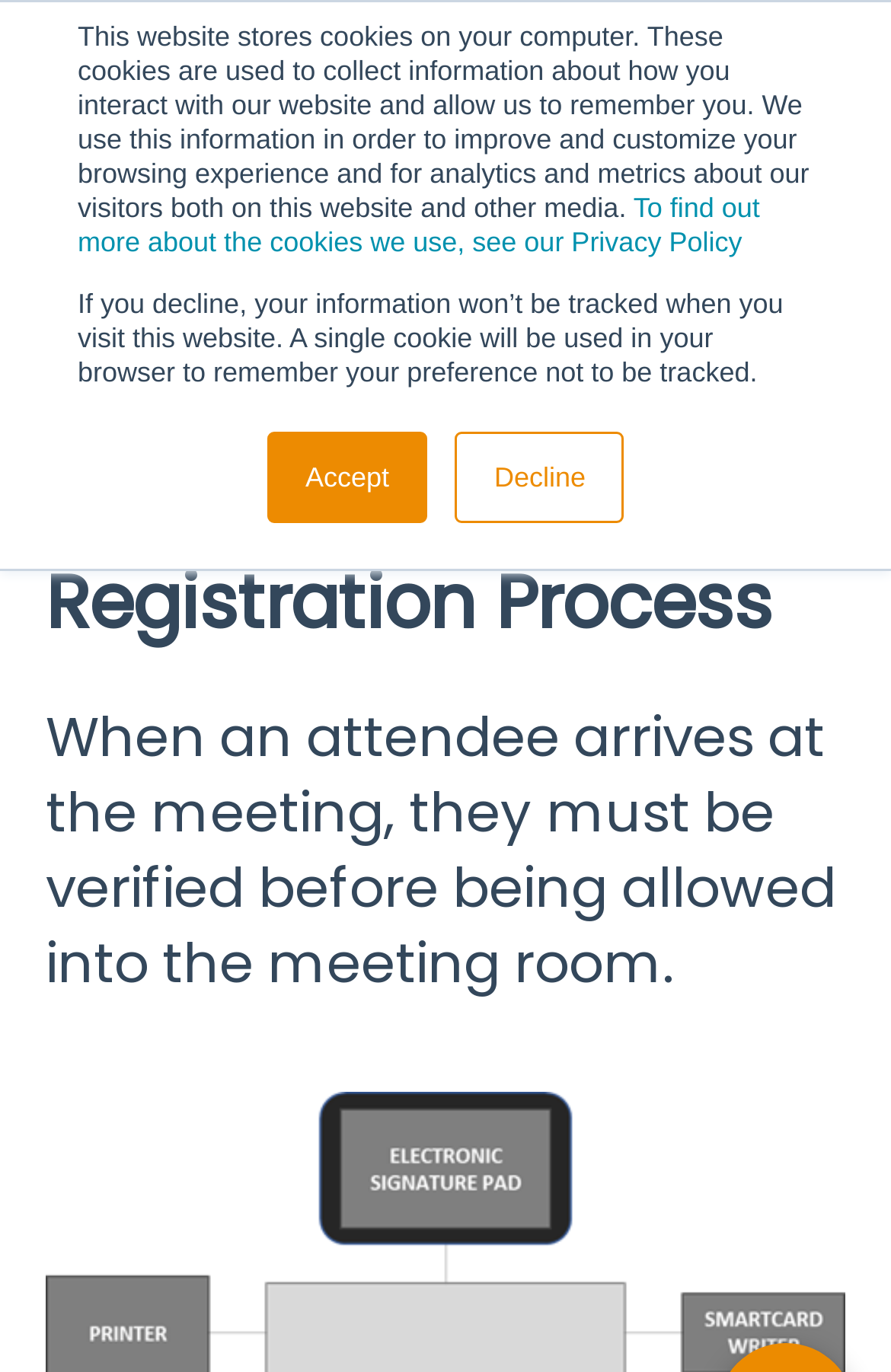Answer the question below using just one word or a short phrase: 
What is the function of the 'Accept' button?

Accept cookies